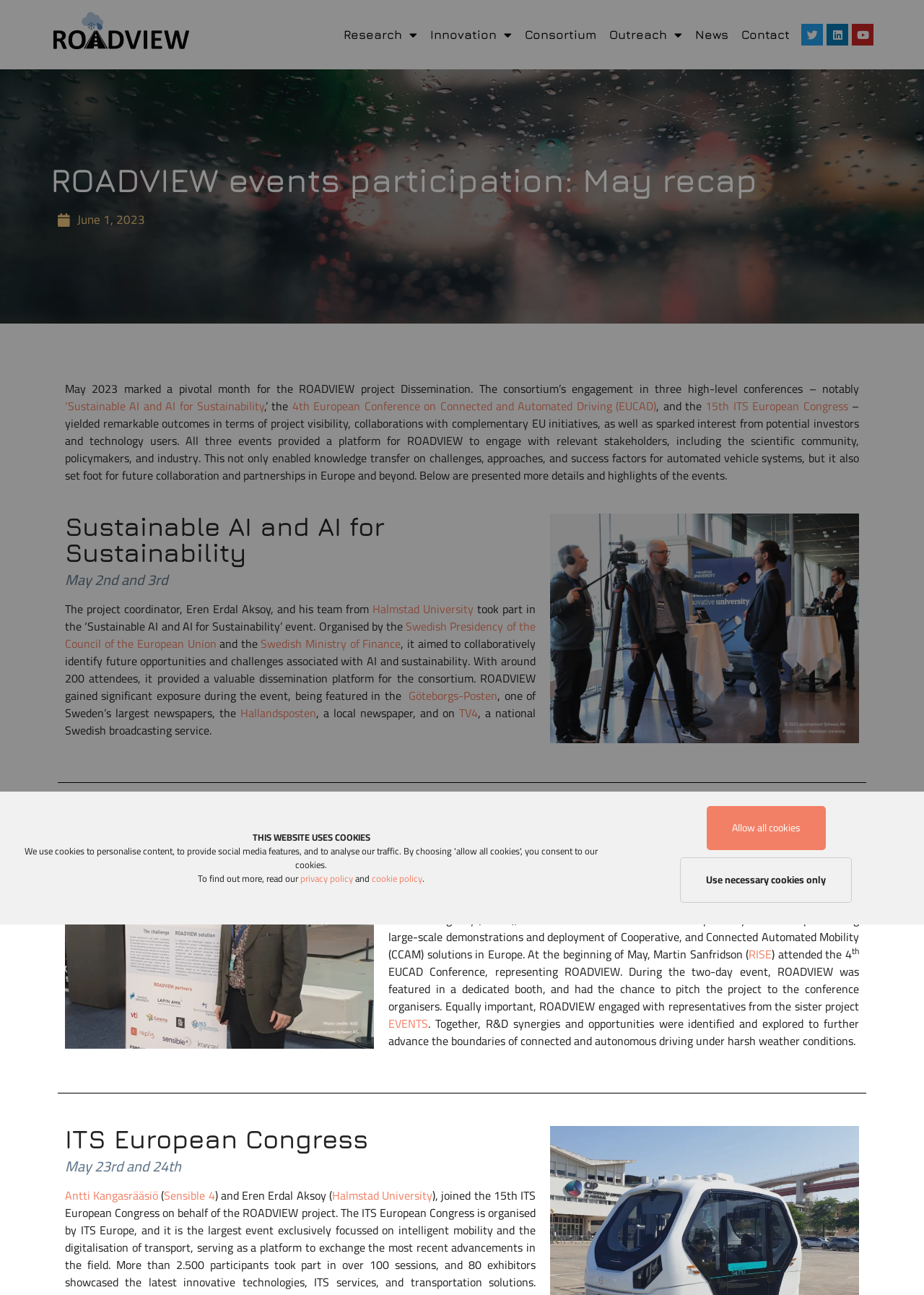Locate the bounding box coordinates of the element to click to perform the following action: 'Read more about 'Sustainable AI and AI for Sustainability''. The coordinates should be given as four float values between 0 and 1, in the form of [left, top, right, bottom].

[0.07, 0.305, 0.286, 0.322]